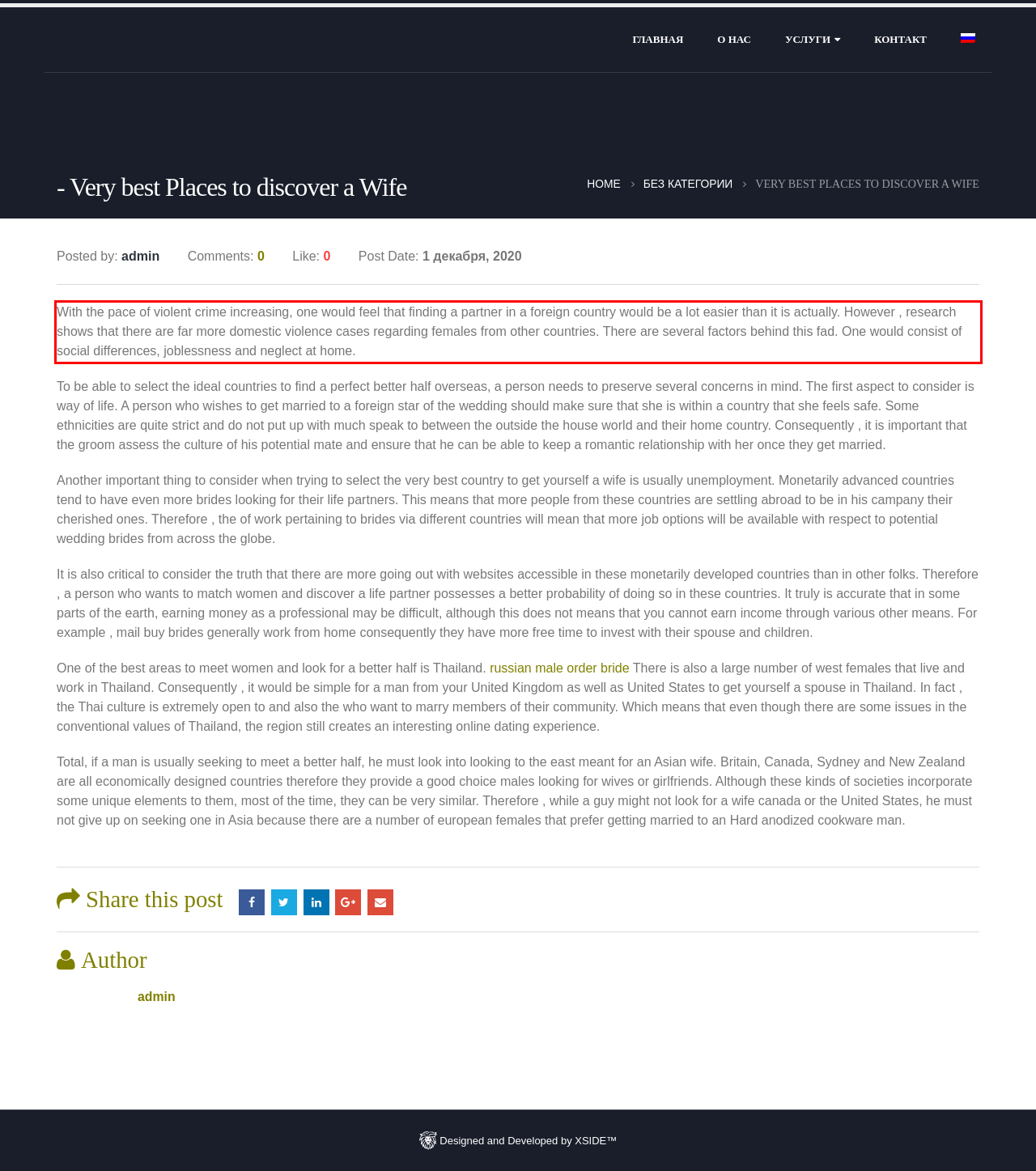You have a screenshot of a webpage where a UI element is enclosed in a red rectangle. Perform OCR to capture the text inside this red rectangle.

With the pace of violent crime increasing, one would feel that finding a partner in a foreign country would be a lot easier than it is actually. However , research shows that there are far more domestic violence cases regarding females from other countries. There are several factors behind this fad. One would consist of social differences, joblessness and neglect at home.